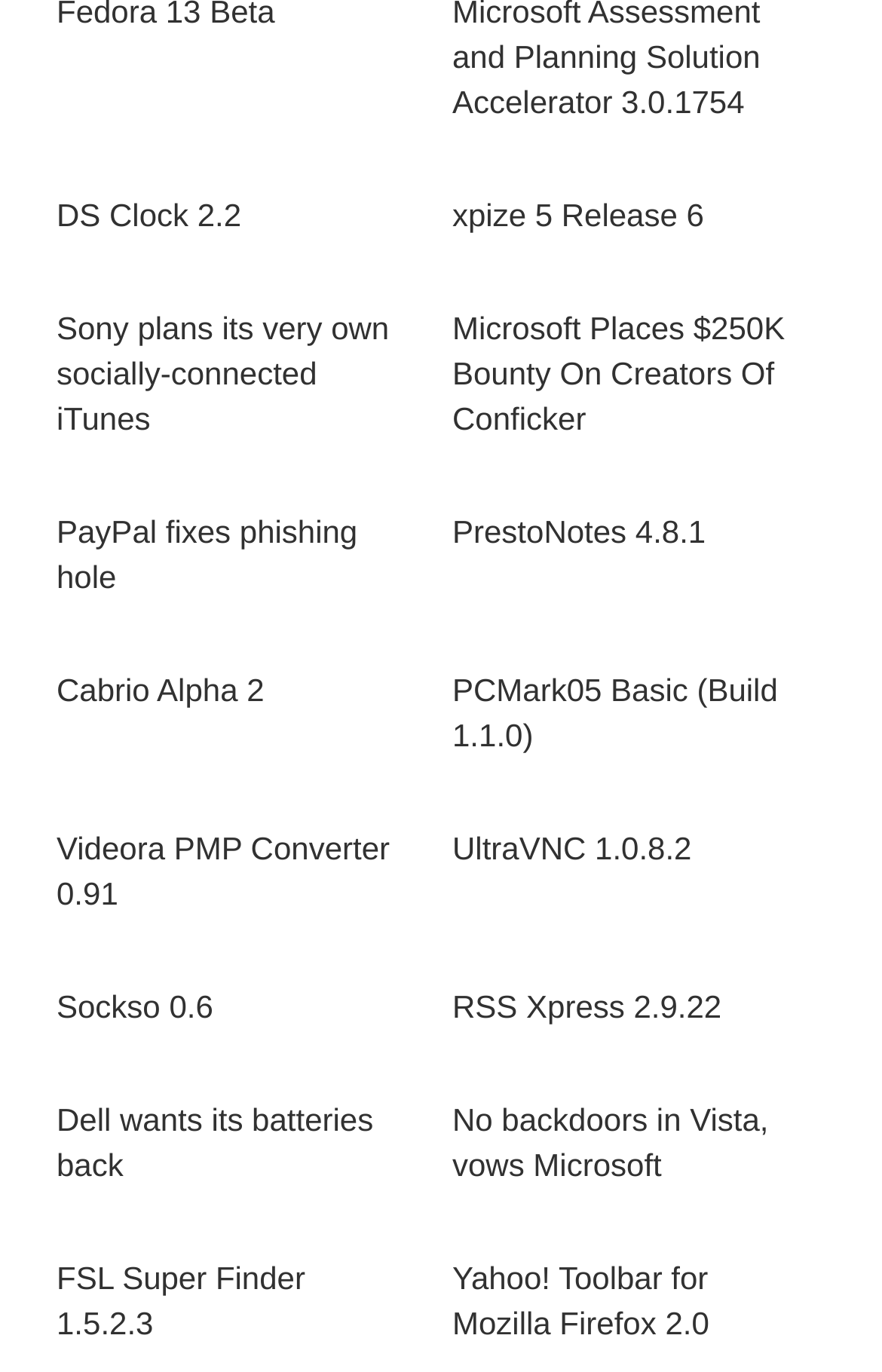Answer the question below in one word or phrase:
What is the topic of the link 'Sony plans its very own socially-connected iTunes'?

Music